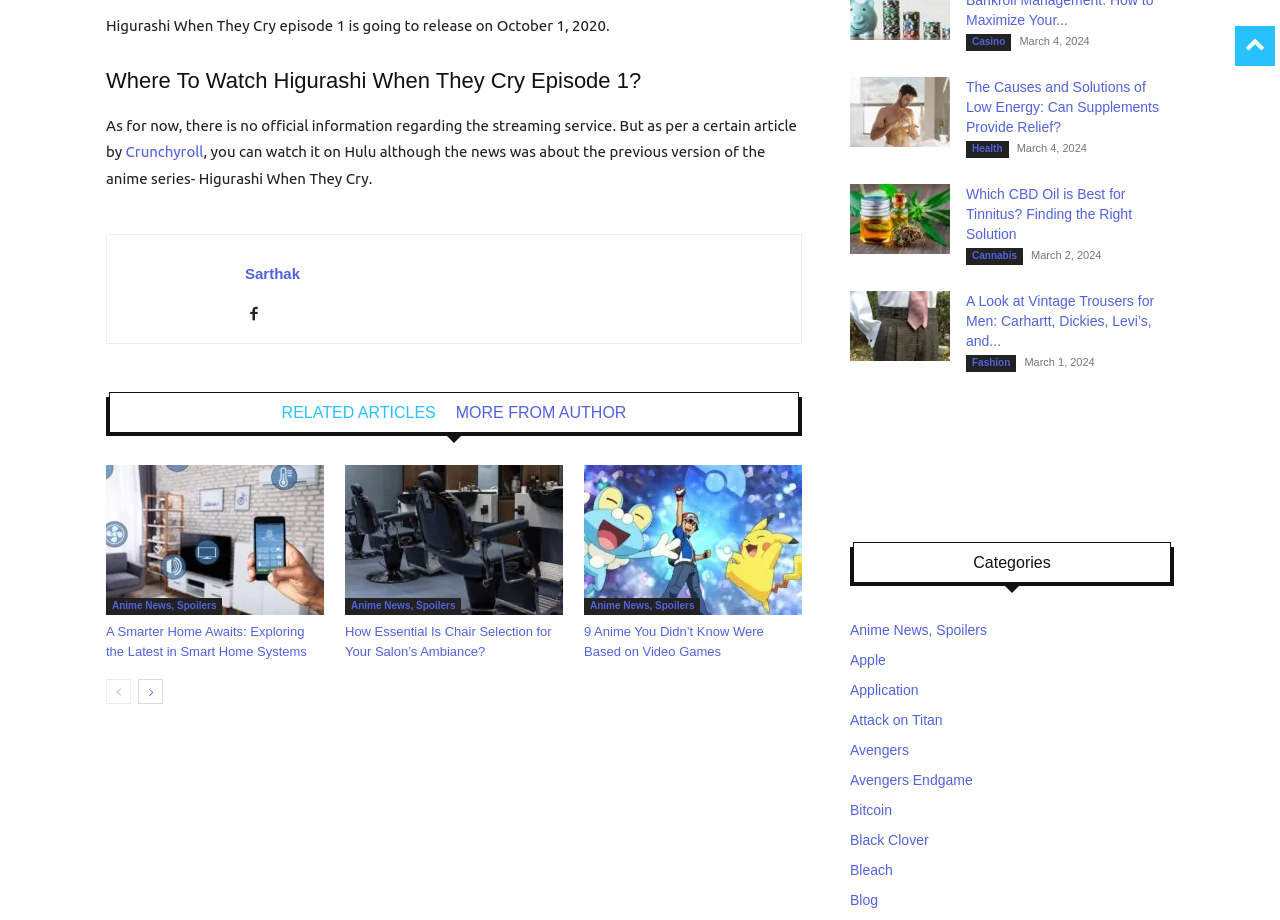Where can I watch Higurashi When They Cry?
Please provide a comprehensive answer to the question based on the webpage screenshot.

According to the StaticText element, it is mentioned that 'you can watch it on Hulu although the news was about the previous version of the anime series- Higurashi When They Cry.'